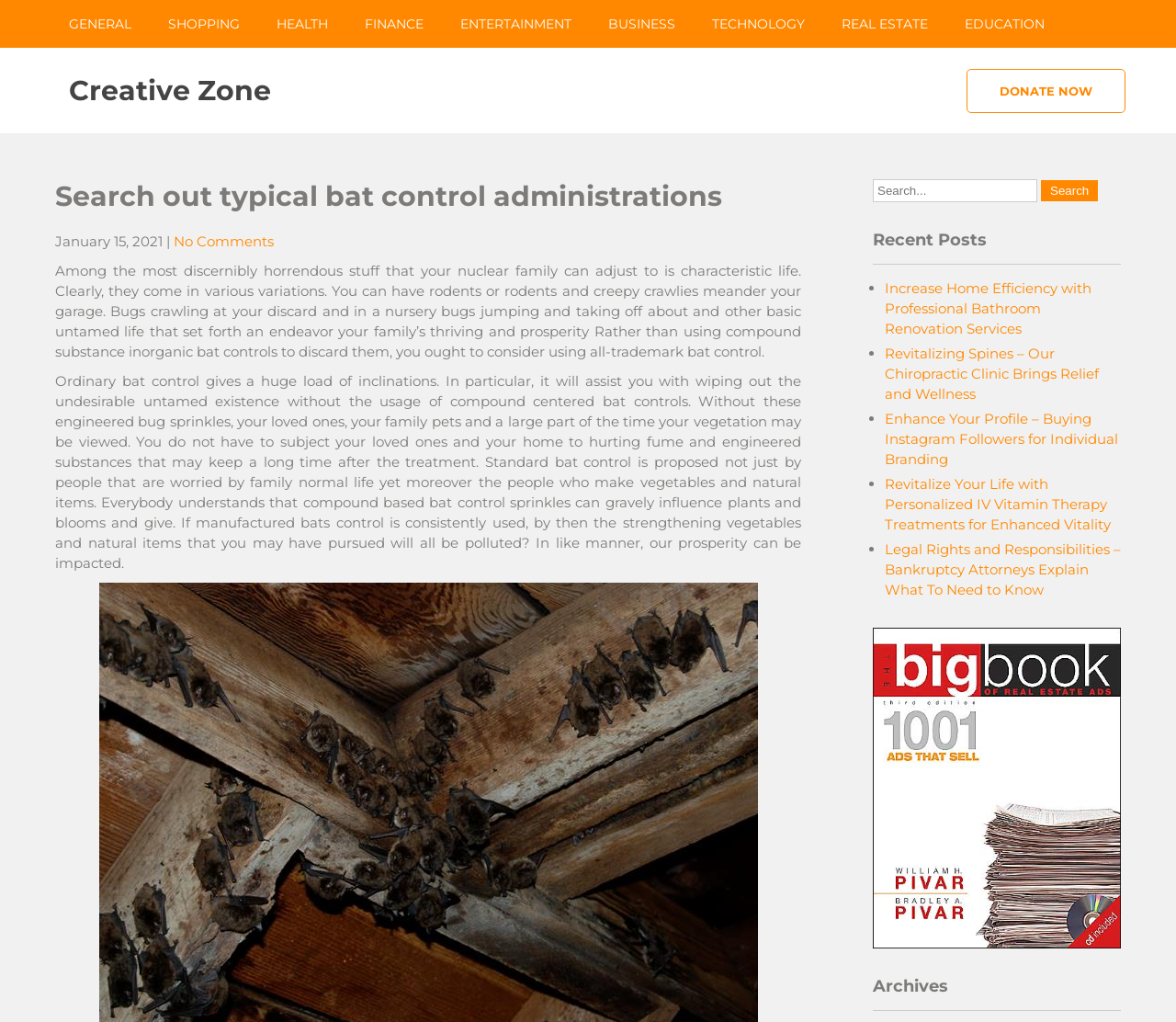Using the provided element description: "value="Search"", determine the bounding box coordinates of the corresponding UI element in the screenshot.

[0.885, 0.176, 0.934, 0.197]